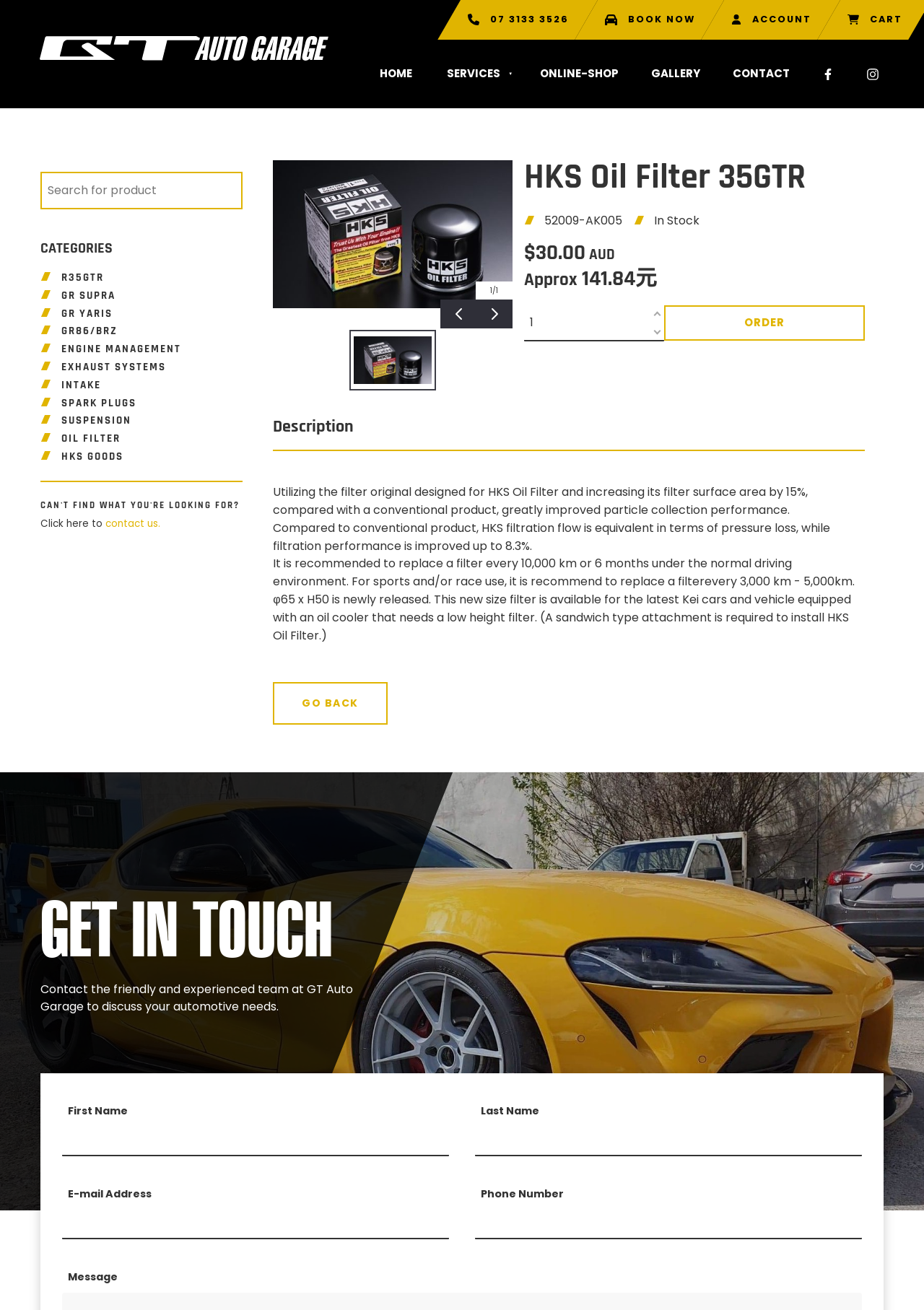Given the content of the image, can you provide a detailed answer to the question?
What is the benefit of using HKS Oil Filter?

According to the static text element on the webpage, utilizing the filter original designed for HKS Oil Filter and increasing its filter surface area by 15% compared with a conventional product, greatly improved particle collection performance.